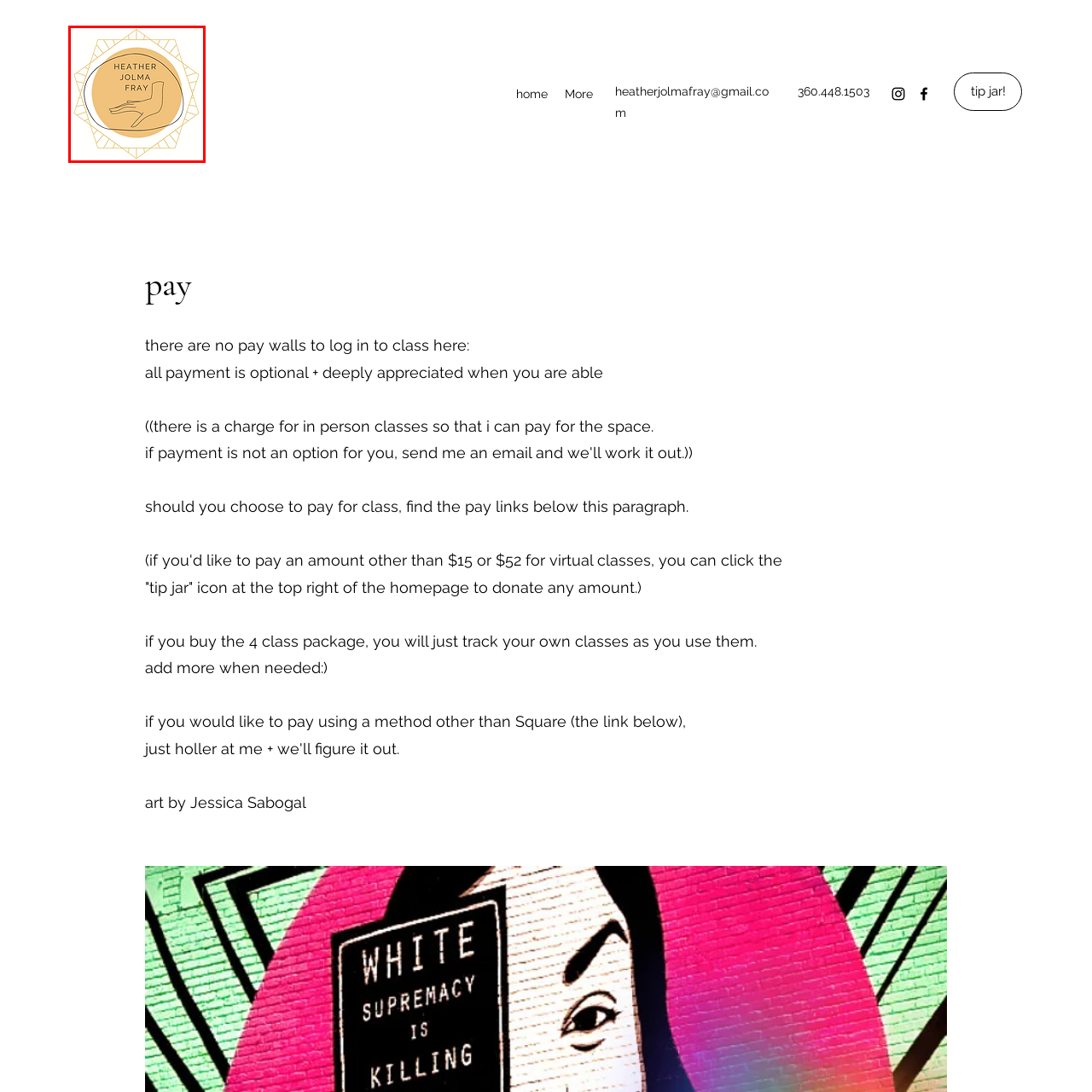What is the color of the logo's background?
Examine the visual content inside the red box and reply with a single word or brief phrase that best answers the question.

Warm yellow